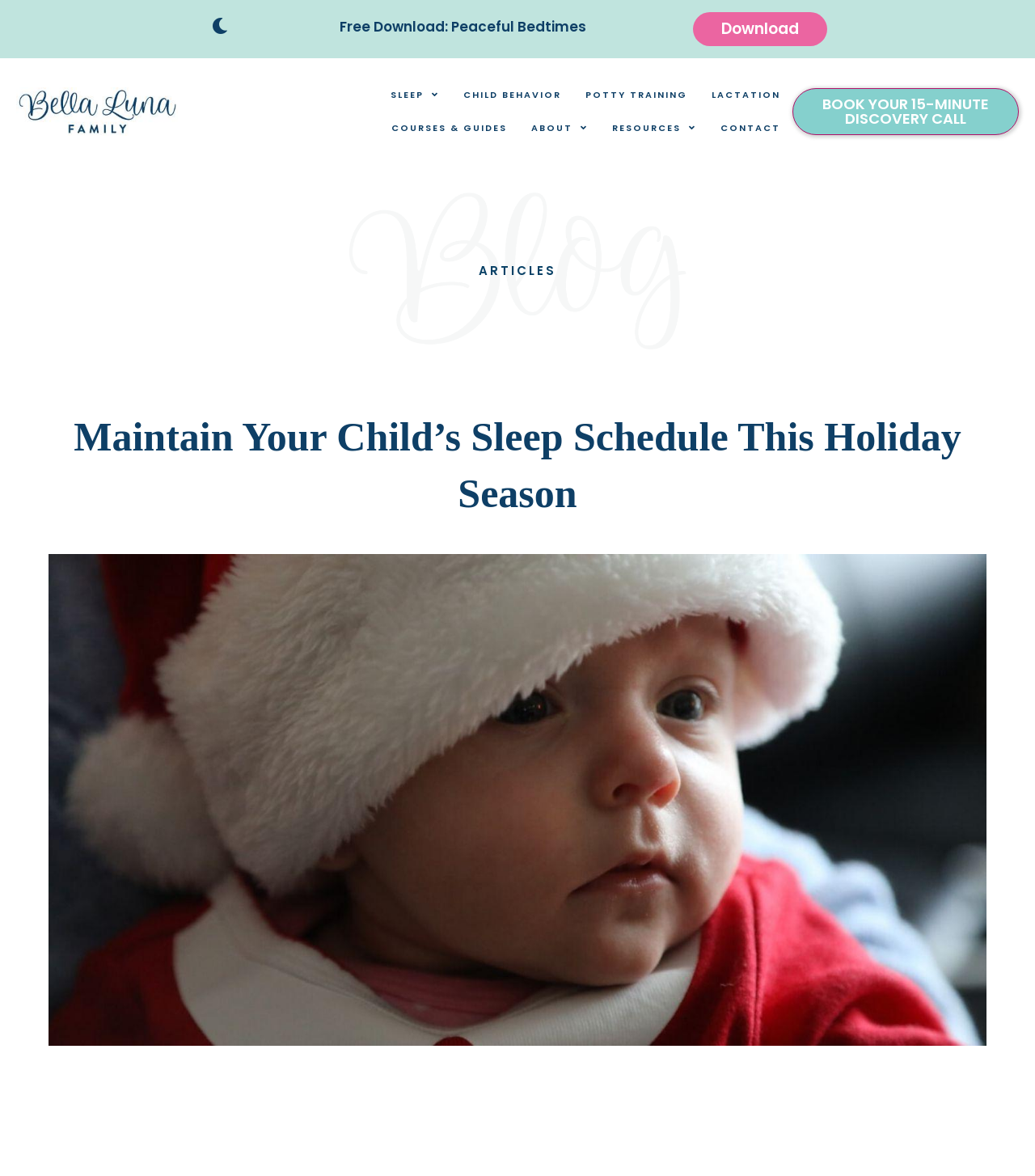Please examine the image and provide a detailed answer to the question: What is the topic of the article on the webpage?

The topic of the article on the webpage is described by the heading 'Maintain Your Child’s Sleep Schedule This Holiday Season' which has a bounding box of [0.047, 0.347, 0.953, 0.444].